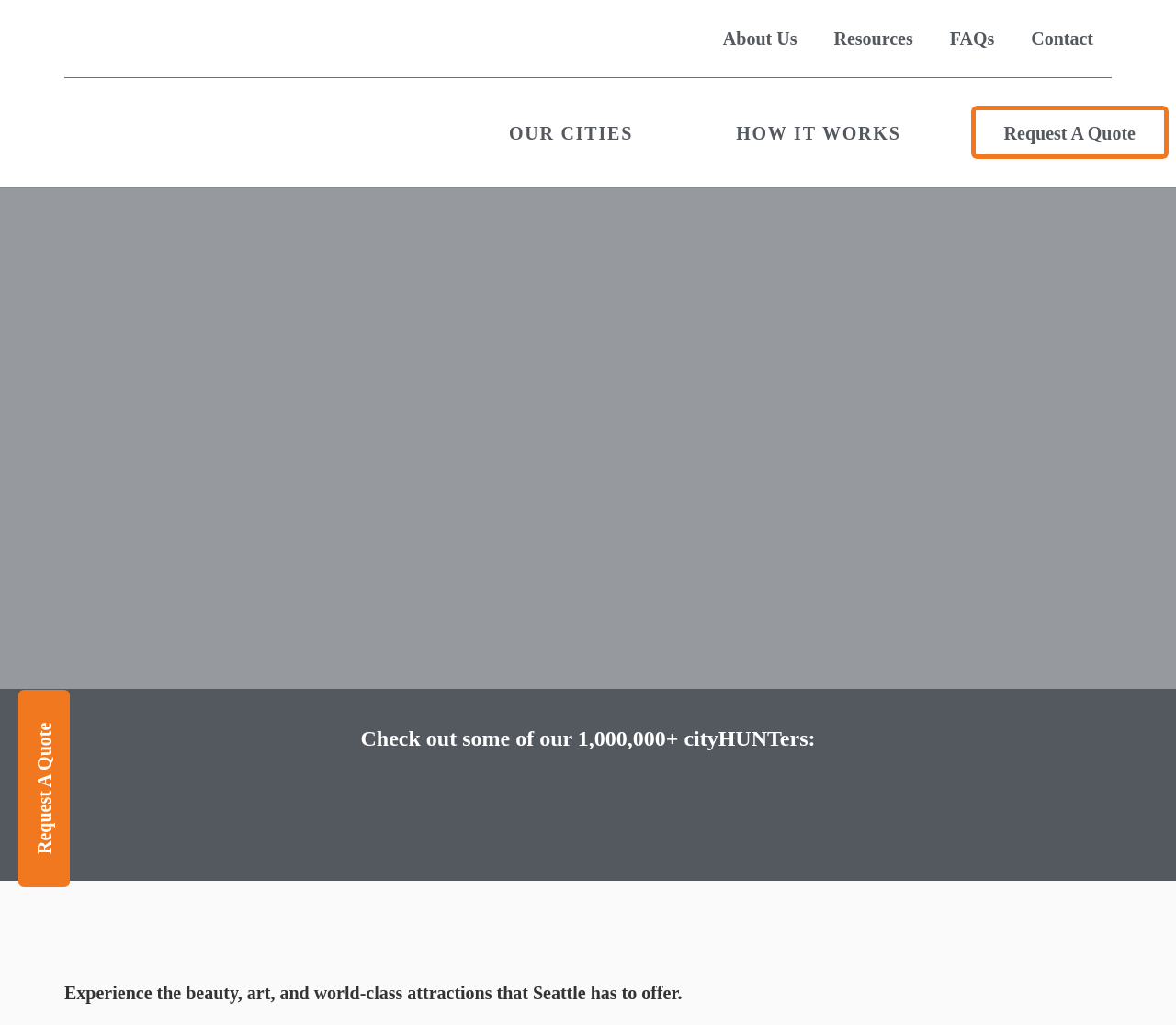Provide a brief response in the form of a single word or phrase:
What is the theme of the scavenger hunt?

Seattle, Washington